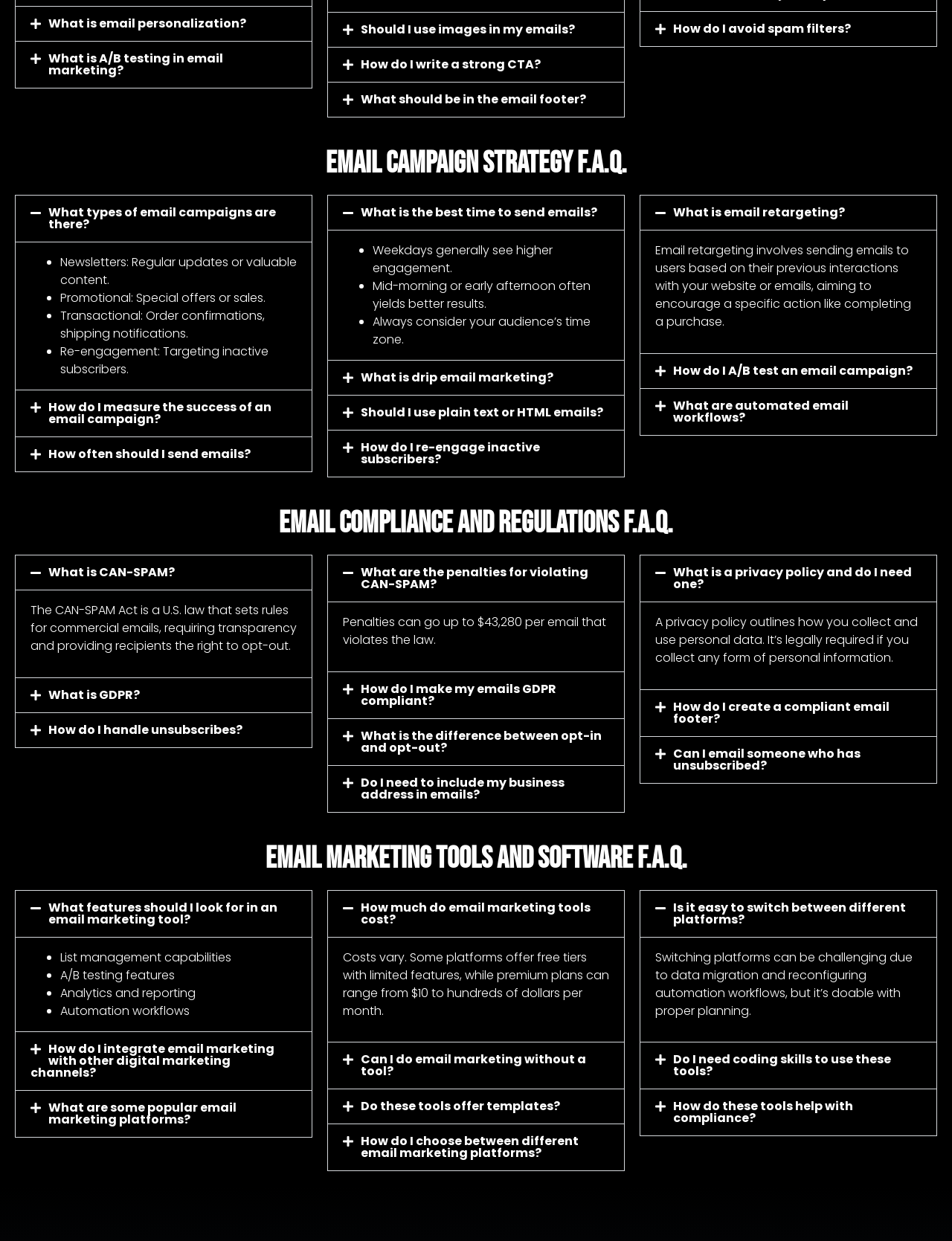From the webpage screenshot, identify the region described by What is email personalization?. Provide the bounding box coordinates as (top-left x, top-left y, bottom-right x, bottom-right y), with each value being a floating point number between 0 and 1.

[0.016, 0.006, 0.327, 0.033]